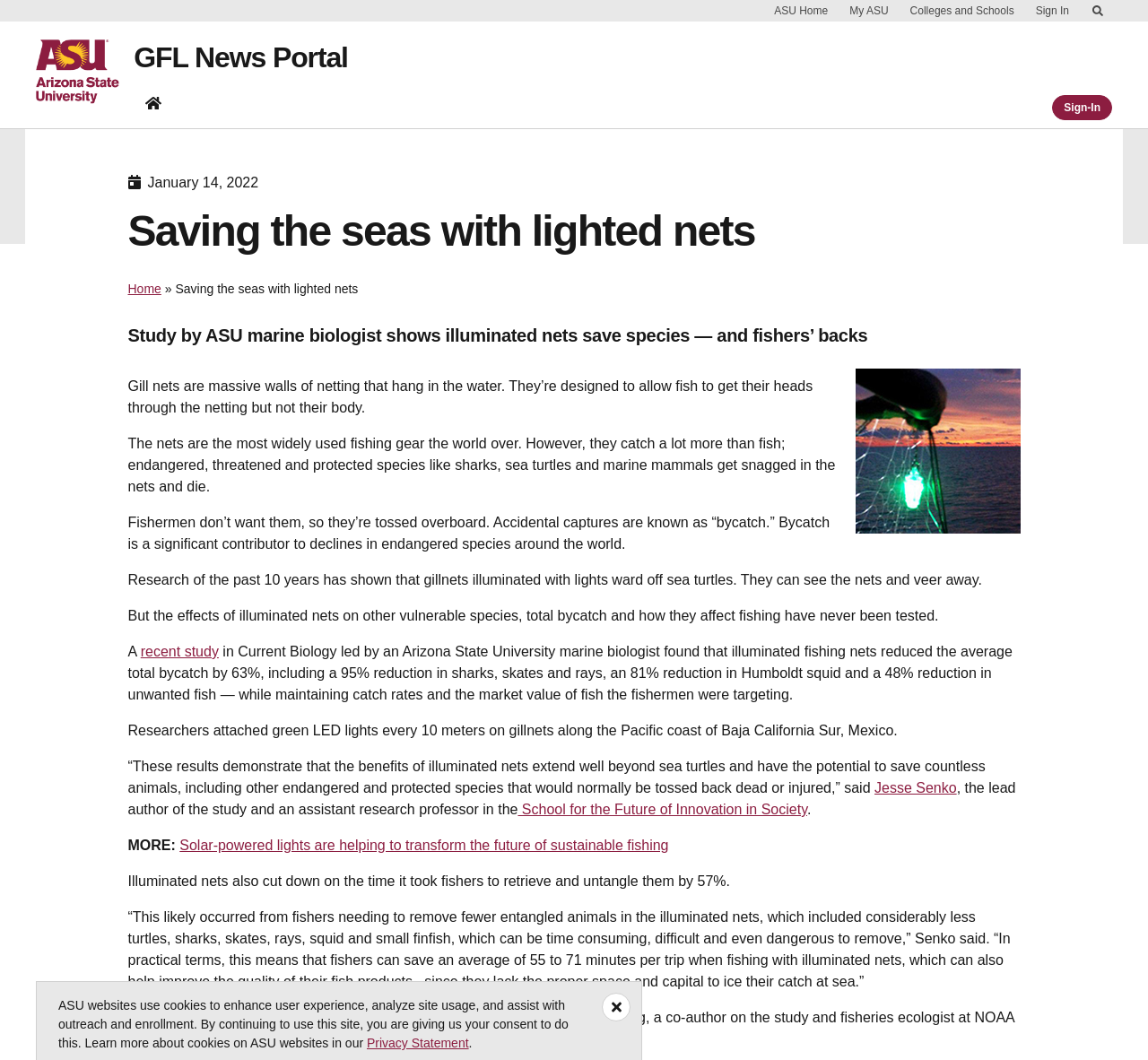What is the name of the university mentioned in the article?
Refer to the image and provide a one-word or short phrase answer.

Arizona State University